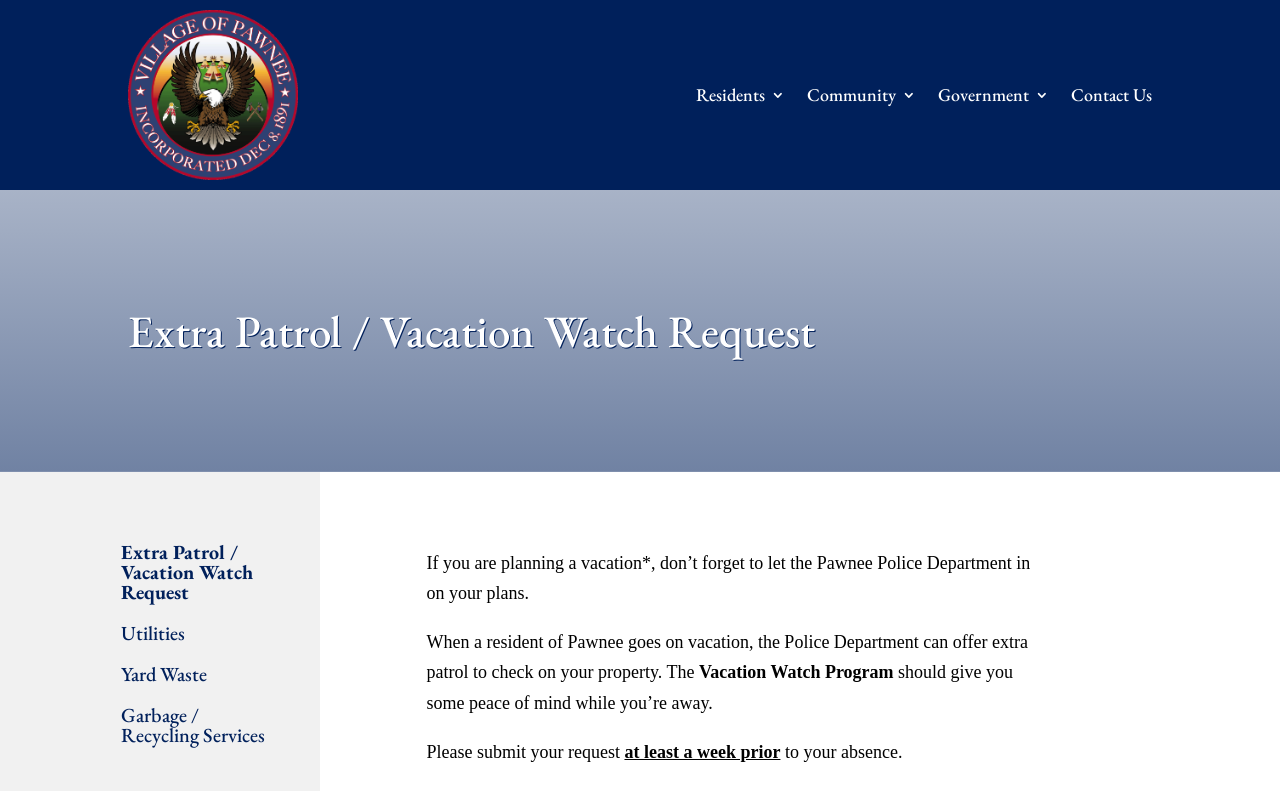Construct a thorough caption encompassing all aspects of the webpage.

The webpage is about the "Extra Patrol / Vacation Watch Request" service provided by the Village of Pawnee. At the top, there are five links: "", "Residents", "Community", "Government", and "Contact Us", aligned horizontally across the page. 

Below these links, the title "Extra Patrol / Vacation Watch Request" is prominently displayed. On the left side, there are four links: "Extra Patrol / Vacation Watch Request", "Utilities", "Yard Waste", and "Garbage / Recycling Services", stacked vertically.

The main content of the page is a paragraph of text that explains the Vacation Watch Program. It starts with a sentence "If you are planning a vacation*, don’t forget to let the Pawnee Police Department in on your plans." followed by a description of the program, which offers extra patrol to check on residents' properties while they are away. The text is divided into five sections, with the title "Vacation Watch Program" standing out in the middle. The paragraph concludes with a request to submit the application at least a week prior to the resident's absence.